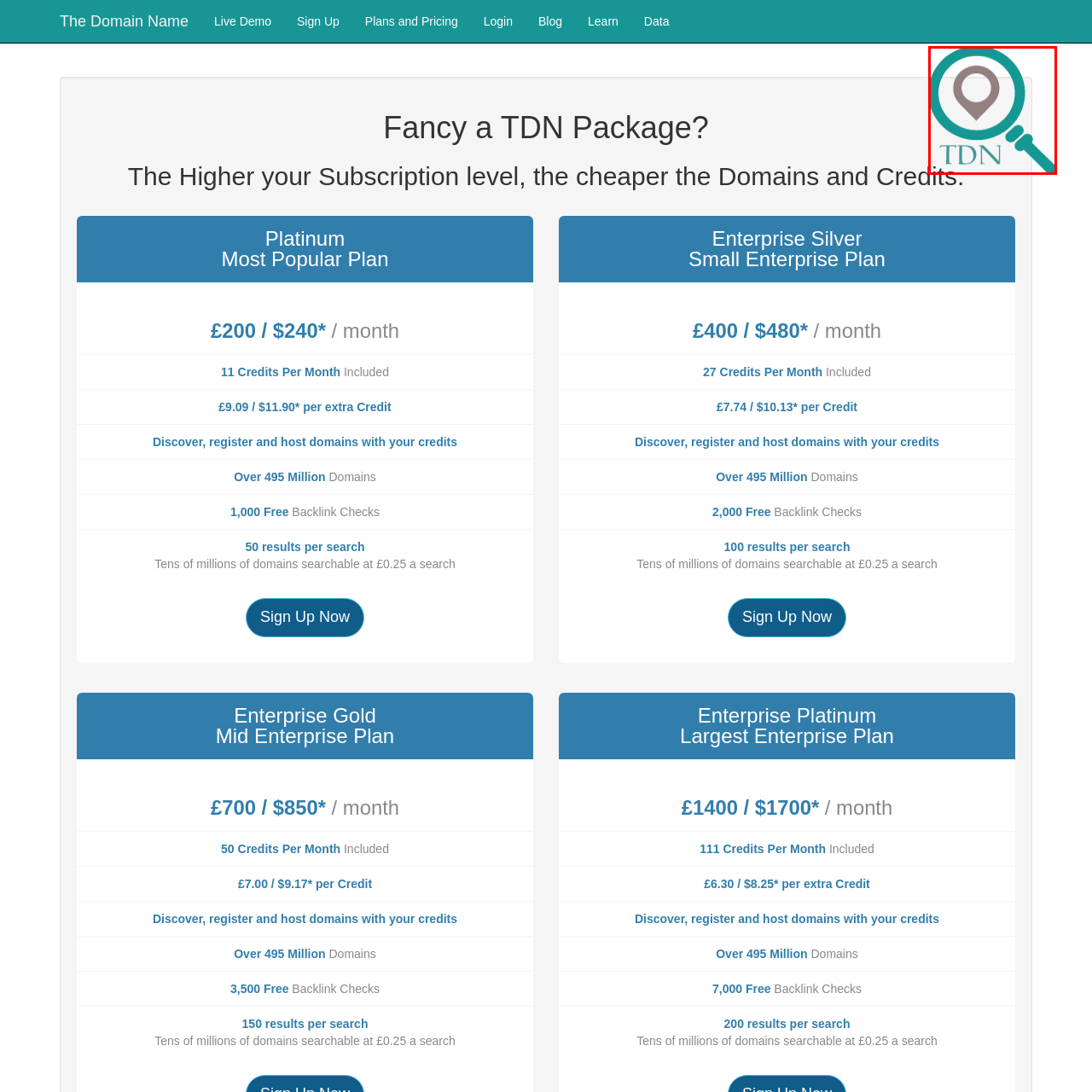Study the image enclosed in red and provide a single-word or short-phrase answer: What does the logo convey?

sense of search and discovery